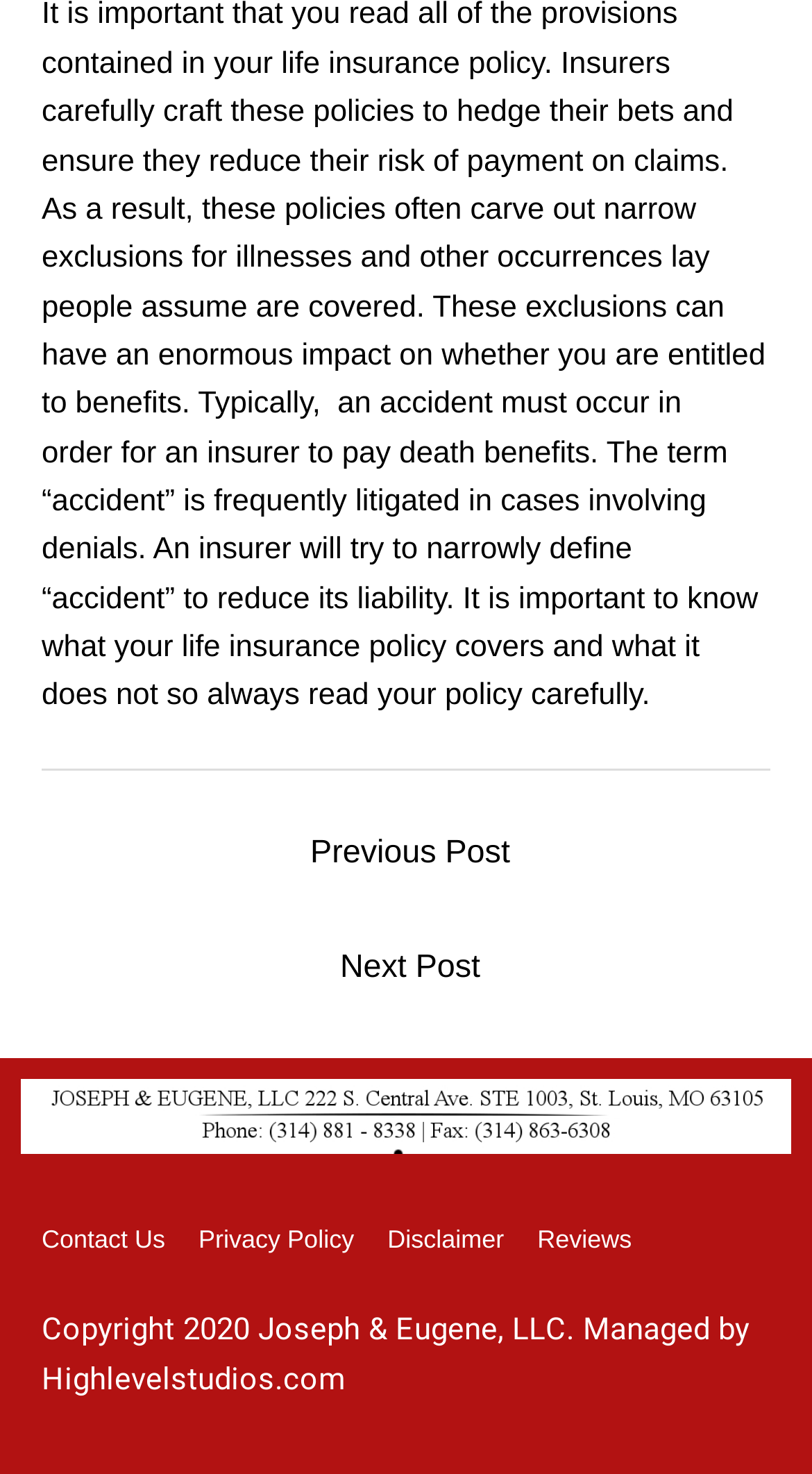What is the first navigation link?
Answer the question based on the image using a single word or a brief phrase.

Posts